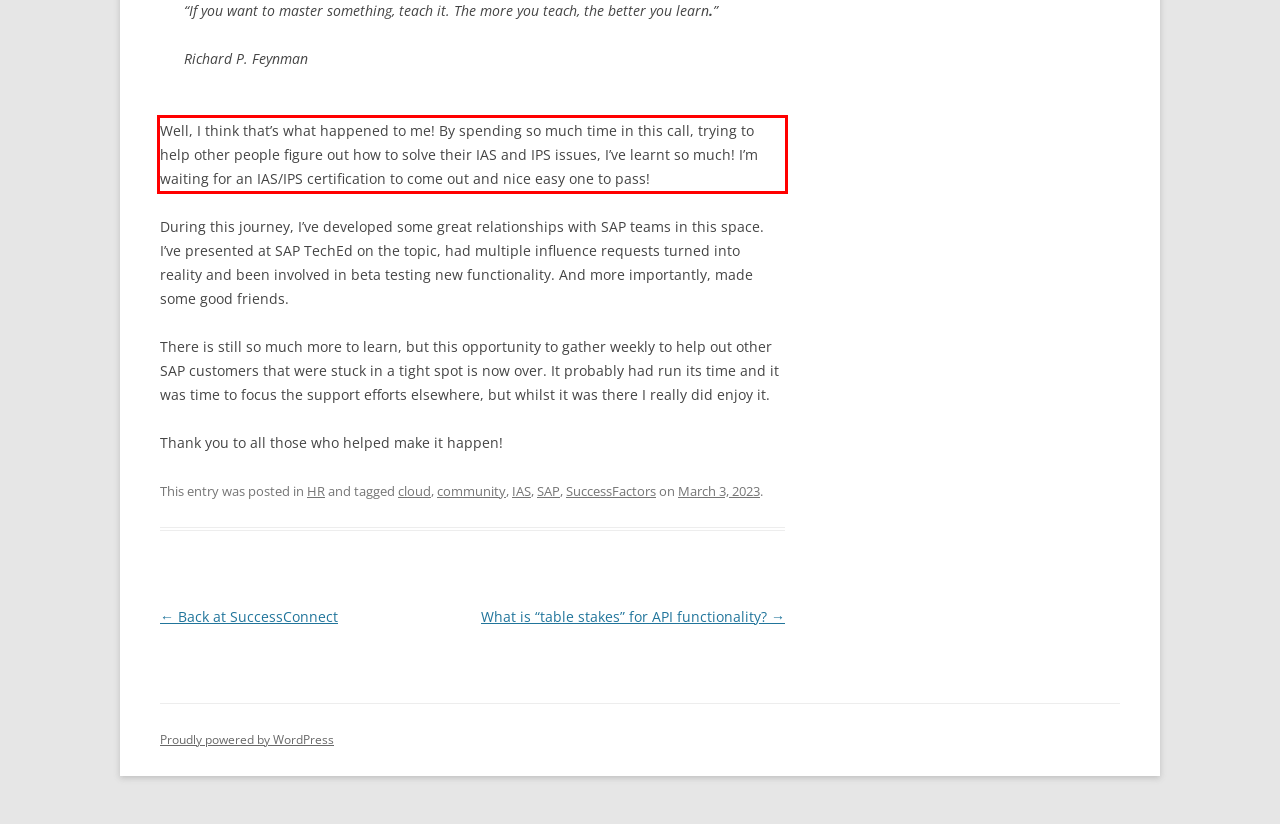There is a screenshot of a webpage with a red bounding box around a UI element. Please use OCR to extract the text within the red bounding box.

Well, I think that’s what happened to me! By spending so much time in this call, trying to help other people figure out how to solve their IAS and IPS issues, I’ve learnt so much! I’m waiting for an IAS/IPS certification to come out and nice easy one to pass!